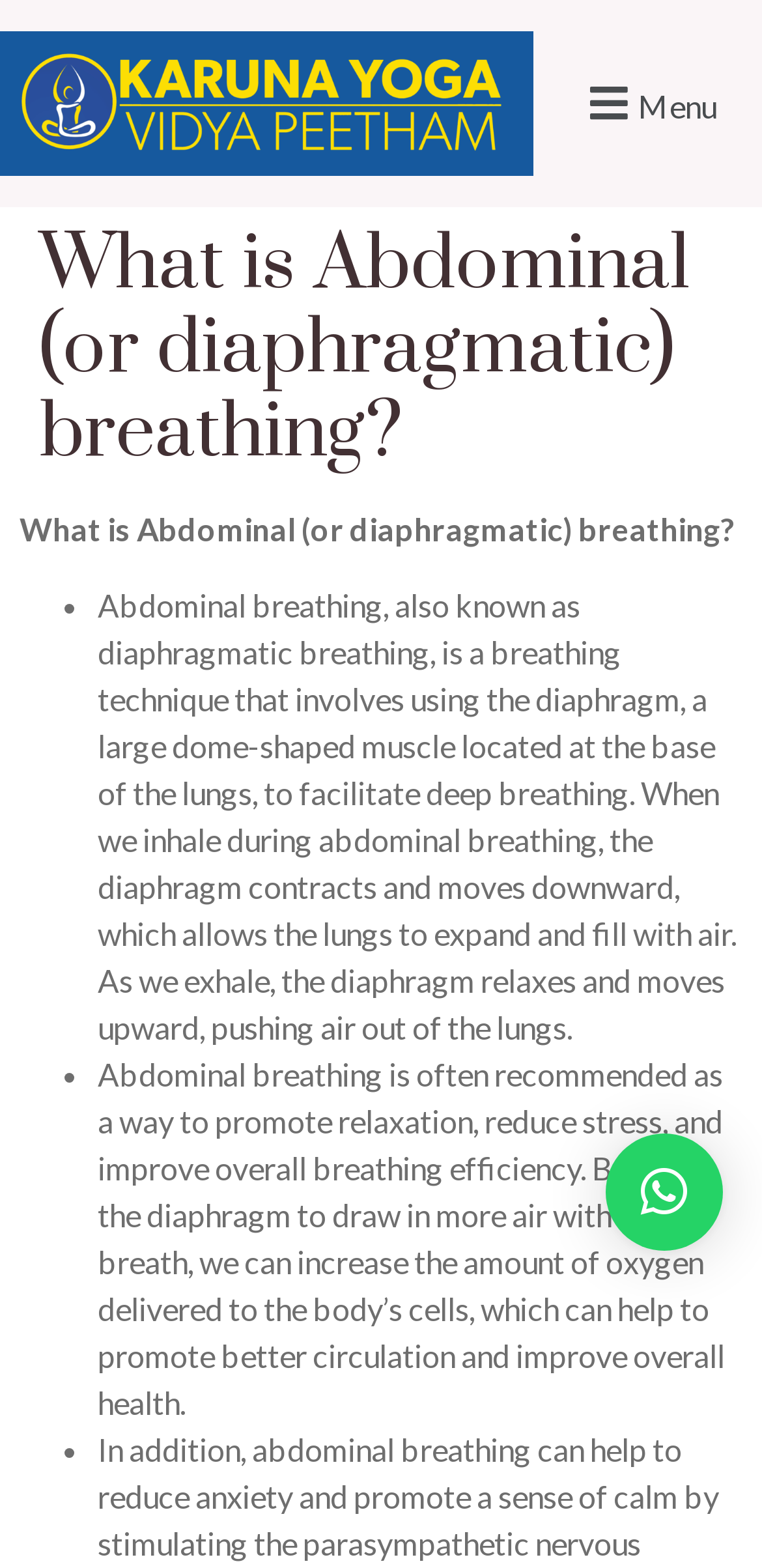Find the bounding box coordinates for the element described here: "alt="Home" title="Home"".

None